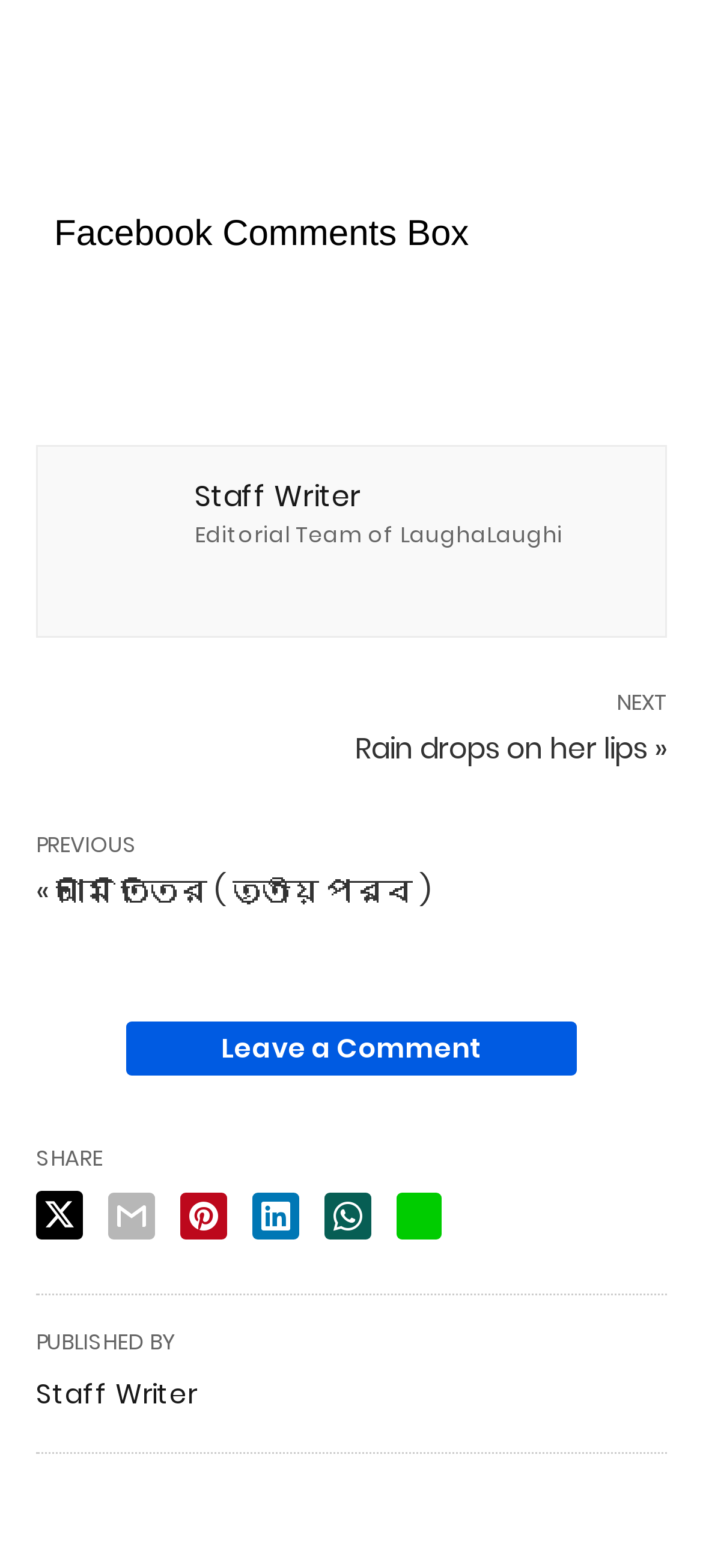Locate and provide the bounding box coordinates for the HTML element that matches this description: "aria-label="line share" title="line share"".

[0.564, 0.761, 0.628, 0.791]